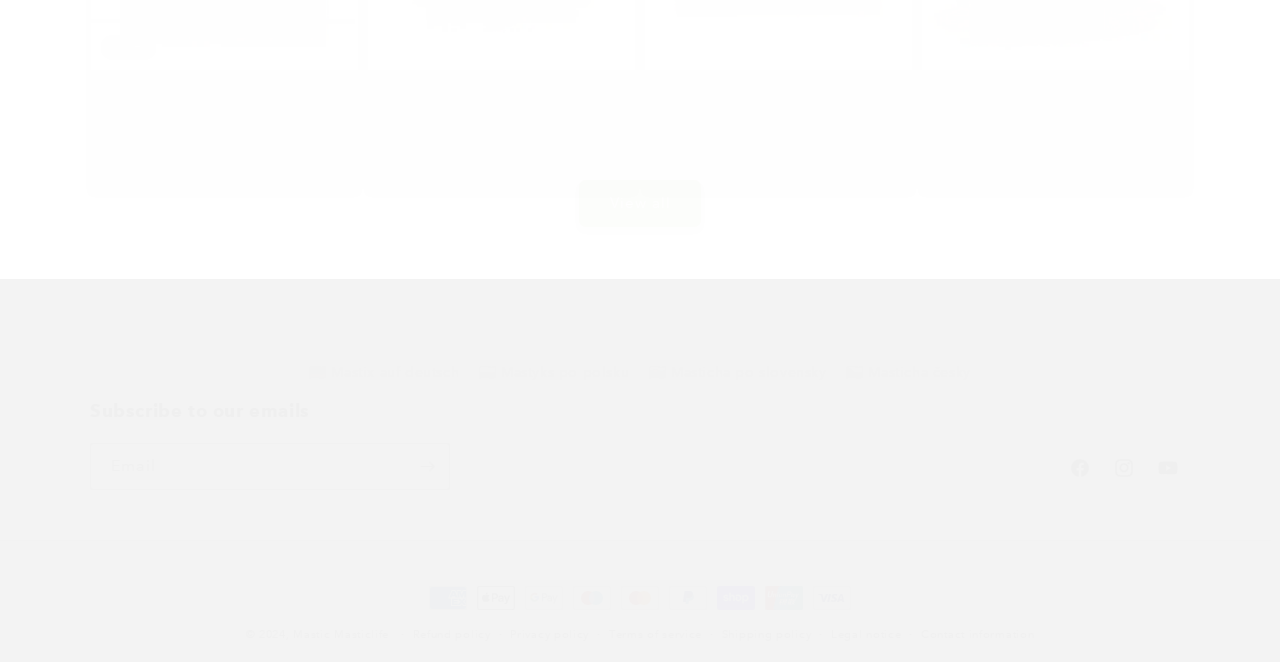Identify the bounding box coordinates of the section that should be clicked to achieve the task described: "Visit Mastic Masticlife website".

[0.229, 0.949, 0.304, 0.97]